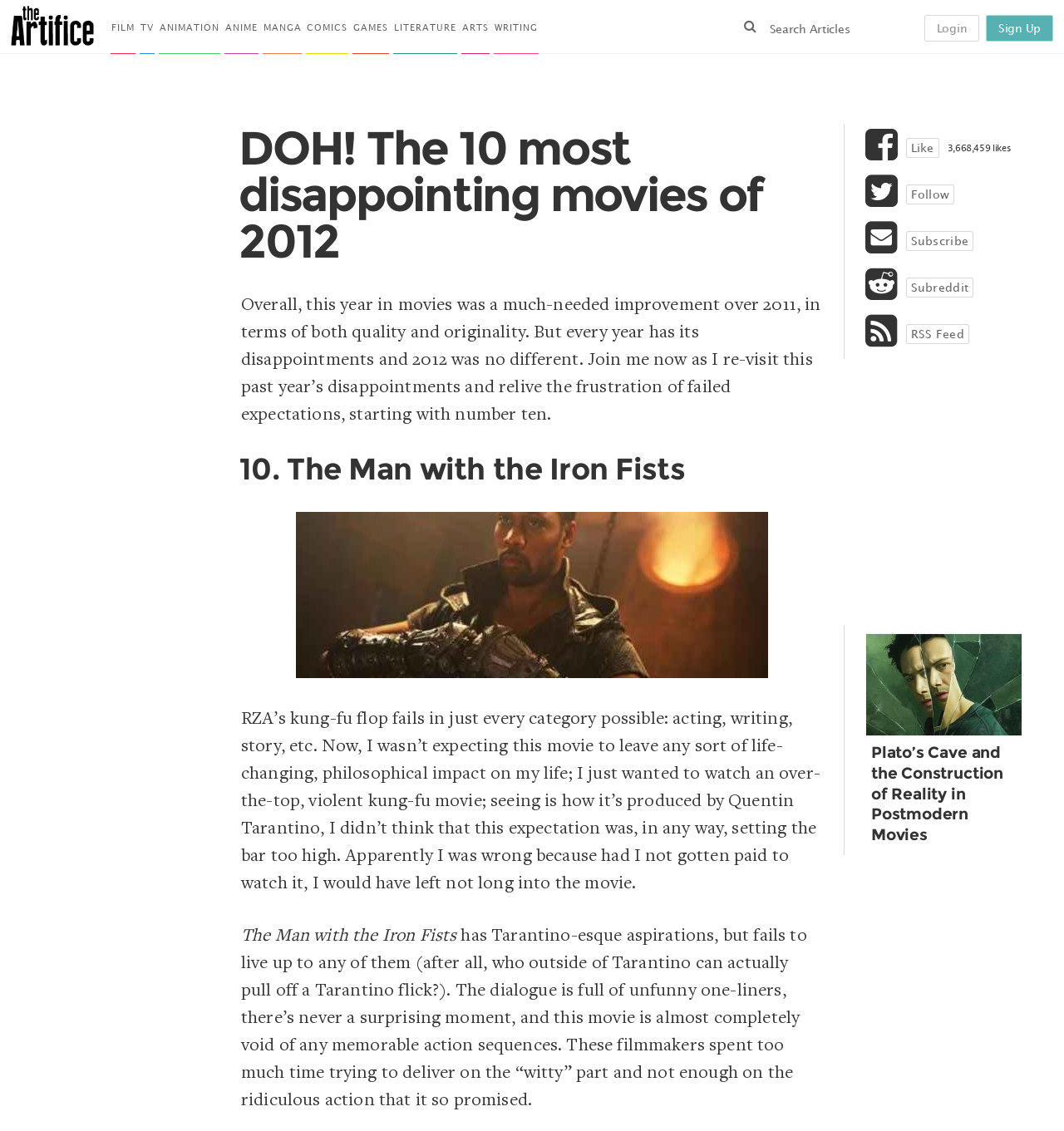Please identify the bounding box coordinates for the region that you need to click to follow this instruction: "Read the article about Plato’s Cave and the Construction of Reality in Postmodern Movies".

[0.813, 0.638, 0.961, 0.753]